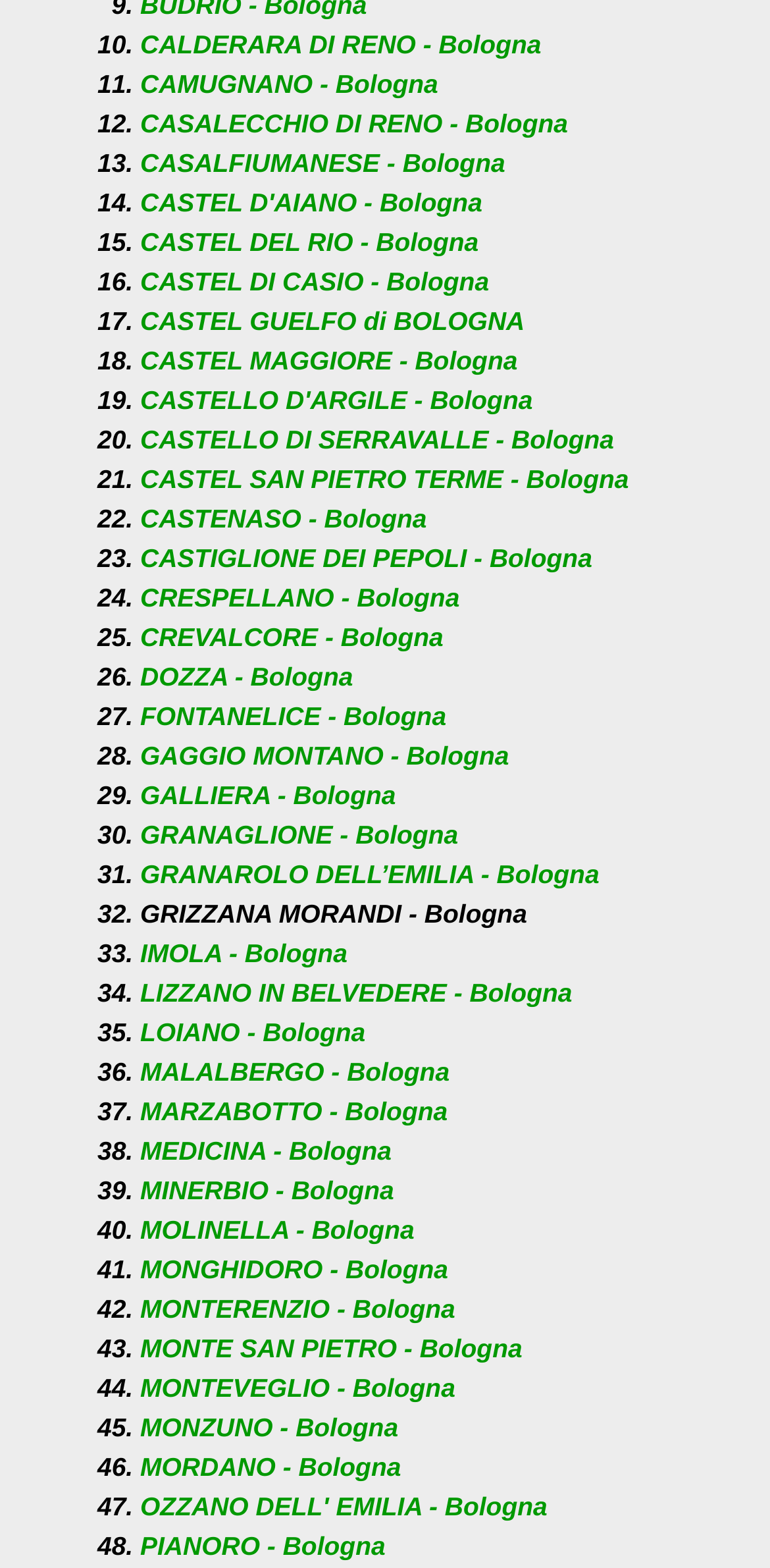Determine the bounding box coordinates of the clickable element to complete this instruction: "Click on CALDERARA DI RENO - Bologna". Provide the coordinates in the format of four float numbers between 0 and 1, [left, top, right, bottom].

[0.182, 0.019, 0.703, 0.038]